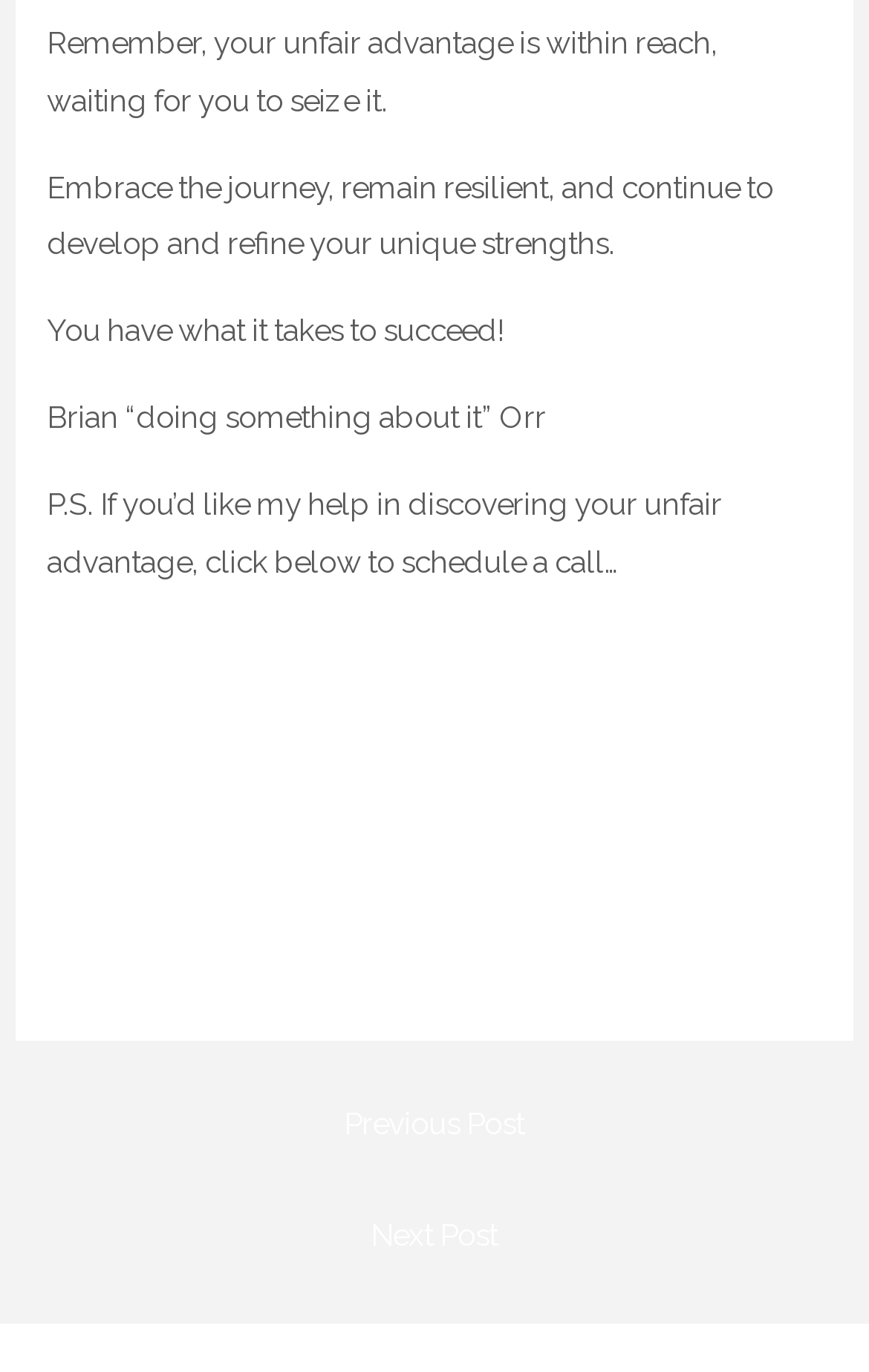What is the tone of the webpage? Observe the screenshot and provide a one-word or short phrase answer.

Motivational